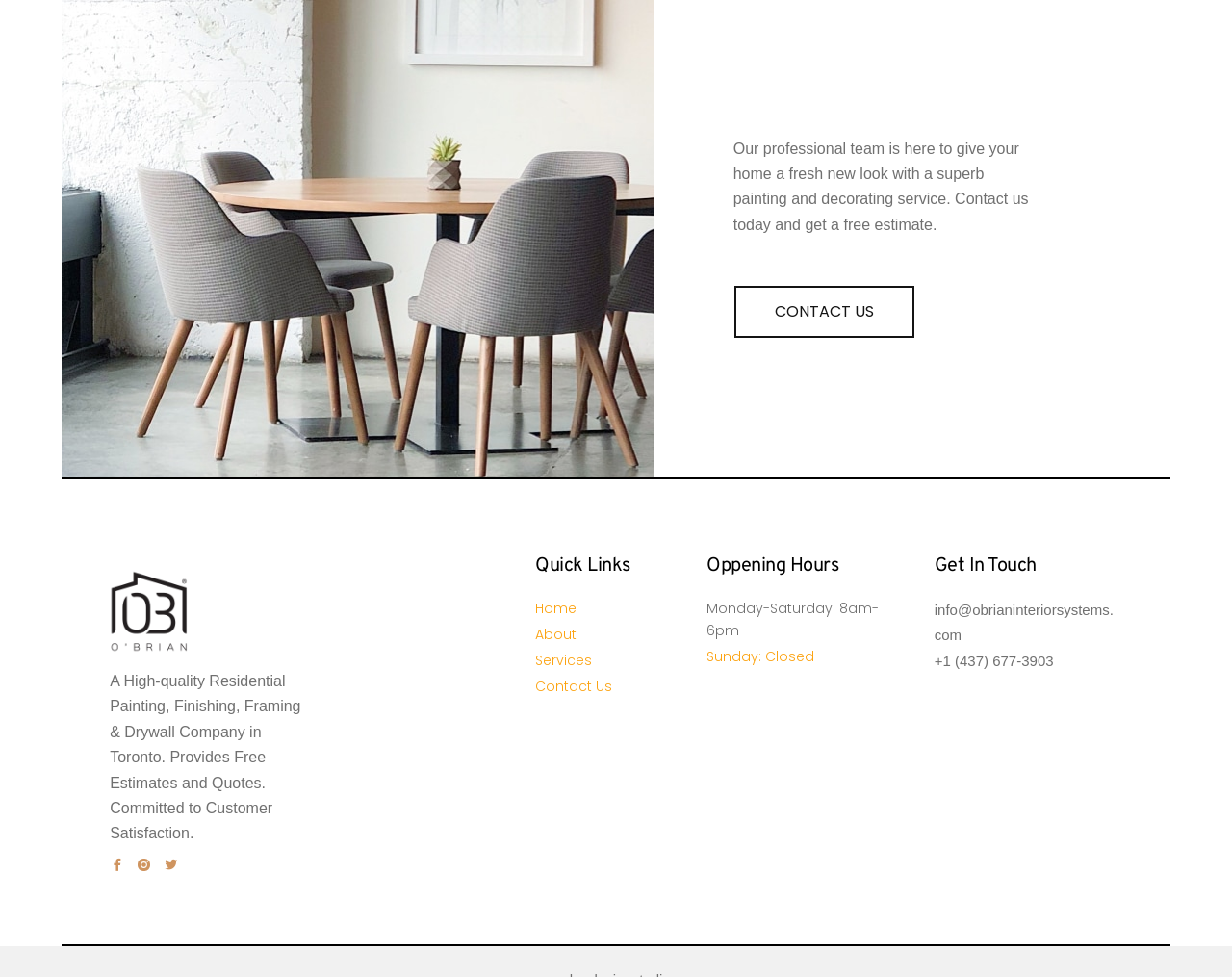Provide a brief response to the question below using one word or phrase:
What is the company's contact email?

info@obrianinteriorsystems.com